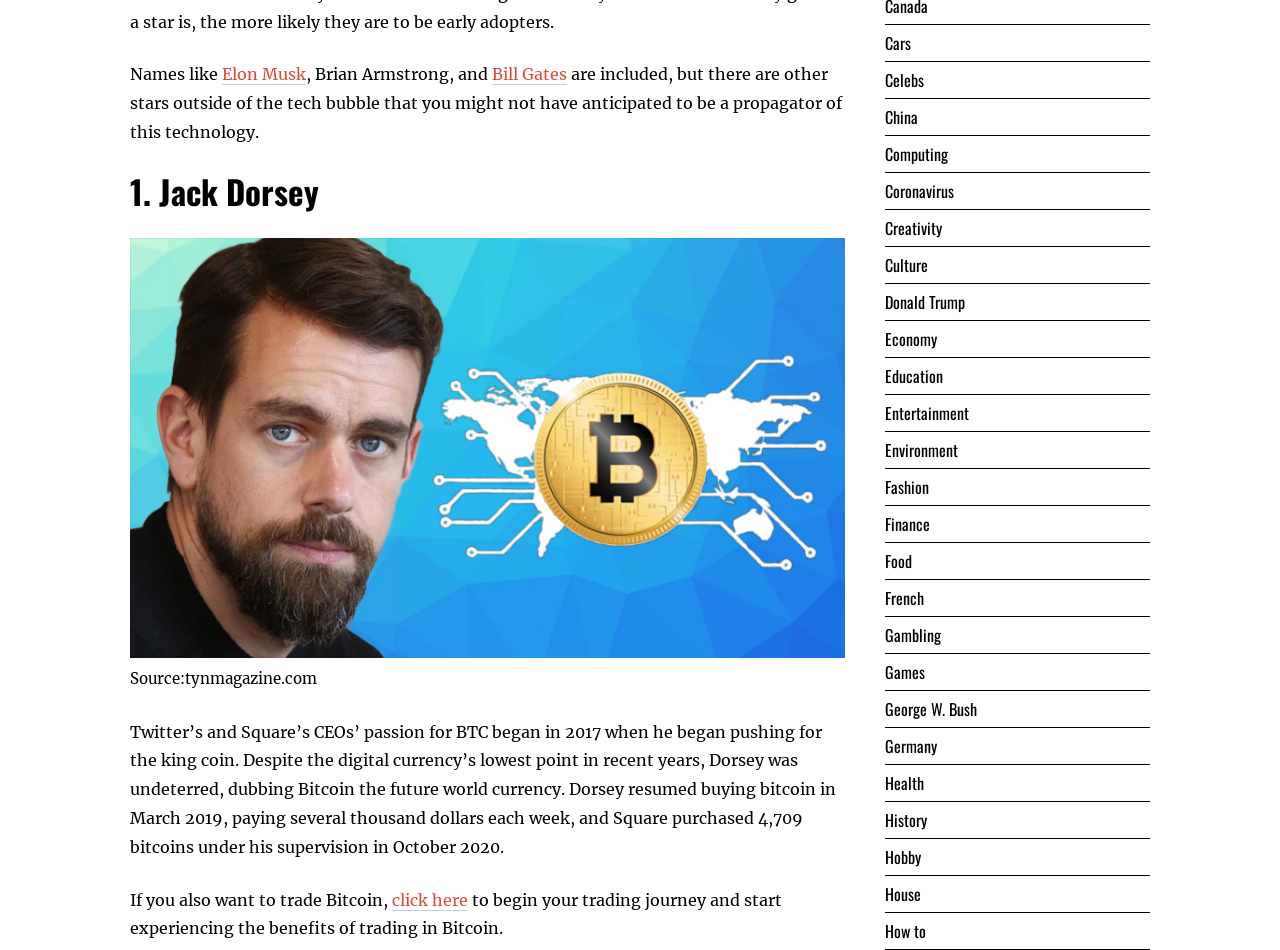What can you do if you want to trade Bitcoin?
Answer the question using a single word or phrase, according to the image.

Click here